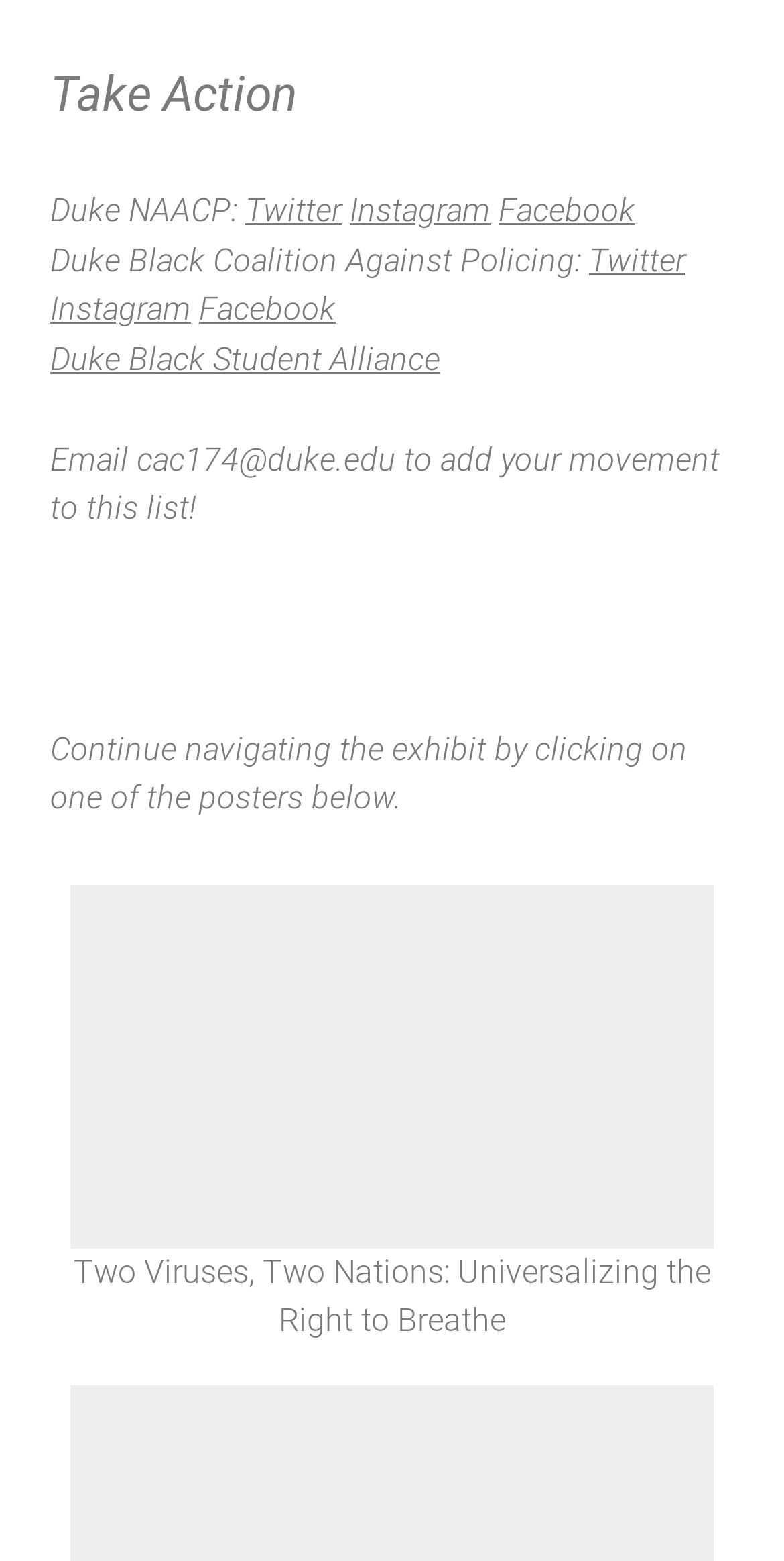Can you find the bounding box coordinates for the element that needs to be clicked to execute this instruction: "View Instagram"? The coordinates should be given as four float numbers between 0 and 1, i.e., [left, top, right, bottom].

[0.446, 0.123, 0.626, 0.147]